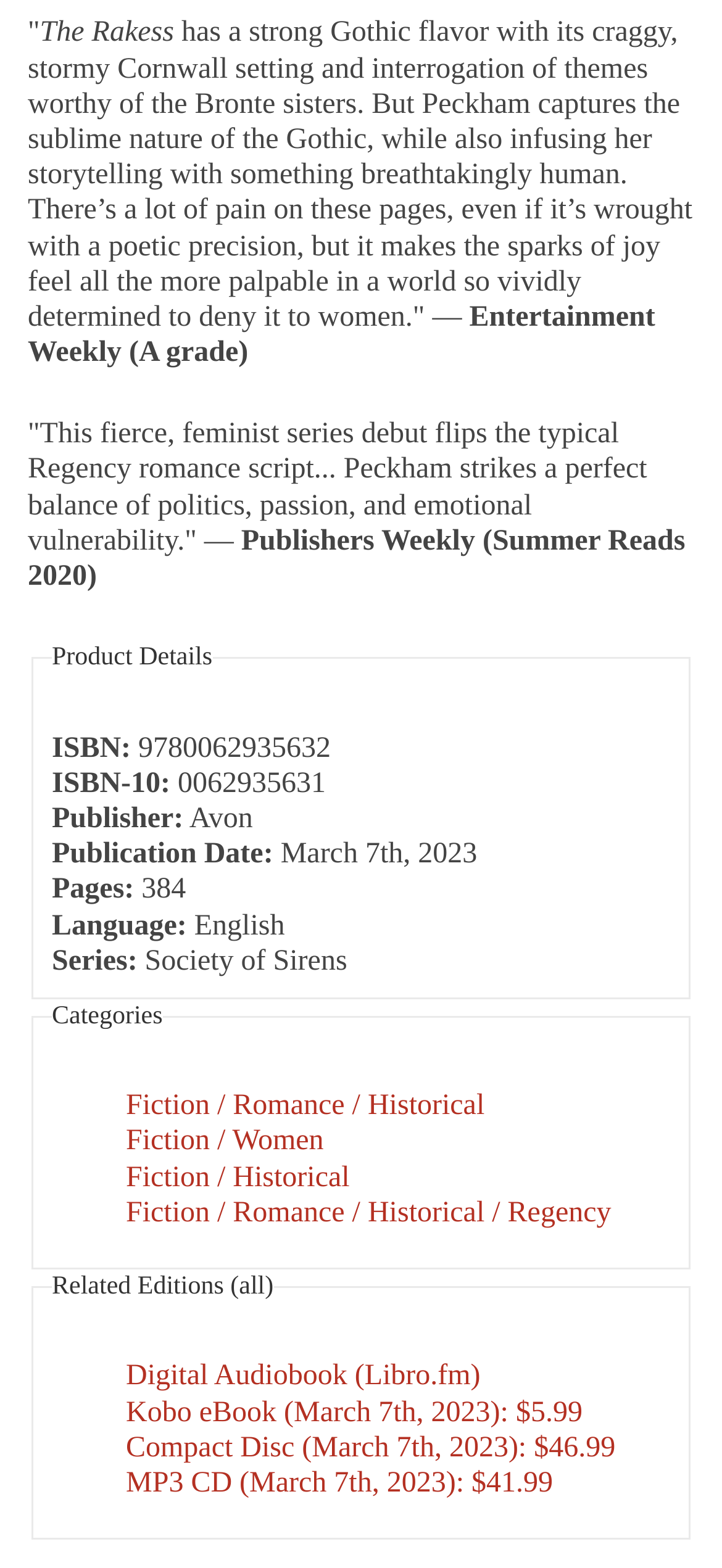Provide a brief response in the form of a single word or phrase:
What is the ISBN of the book?

9780062935632